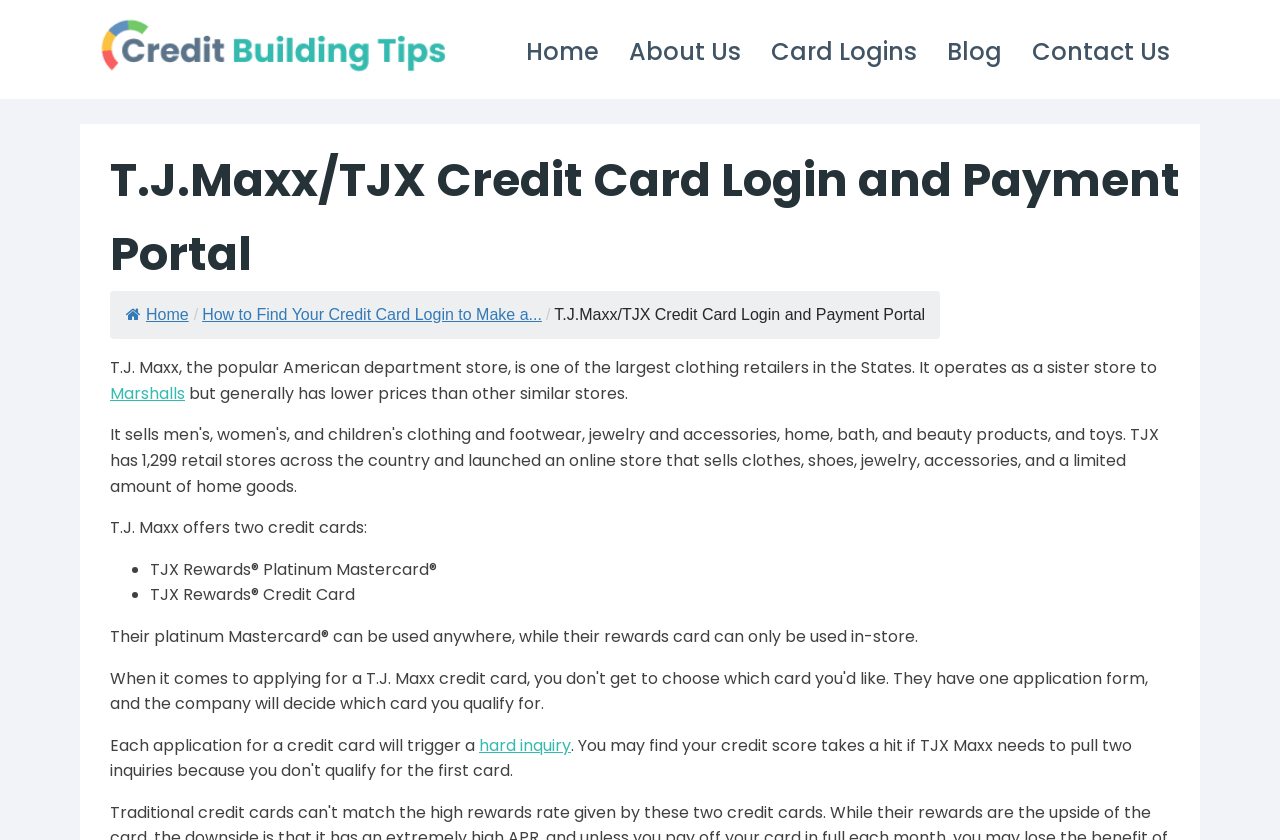Analyze and describe the webpage in a detailed narrative.

The webpage is about the T.J. Maxx/TJX credit card login and payment portal. At the top left, there is a link to "Credit Building Tips" accompanied by an image. On the same horizontal line, there are five links to the right: "Home", "About Us", "Card Logins", "Blog", and "Contact Us". 

Below these links, there is a large heading that reads "T.J.Maxx/TJX Credit Card Login and Payment Portal". Underneath the heading, there are two columns of links and text. On the left, there are two links: "Home" and "How to Find Your Credit Card Login to Make a...". On the right, there is a generic element with the same title as the heading, "T.J.Maxx/TJX Credit Card Login and Payment Portal". 

Below these columns, there is a block of text that describes T.J. Maxx as a popular American department store and its relation to Marshalls. The text also mentions that T.J. Maxx offers two credit cards. These credit cards are listed in a bullet point format: TJX Rewards Platinum Mastercard and TJX Rewards Credit Card. The text explains the difference between the two cards, with the platinum Mastercard being usable anywhere and the rewards card only being usable in-store. 

Finally, there is a paragraph of text that explains how each credit card application will trigger a hard inquiry. The term "hard inquiry" is a link.